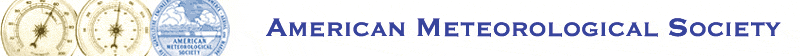What do the circular designs likely represent?
Please answer the question as detailed as possible based on the image.

The caption suggests that the circular designs accompanying the text are likely representing meteorological instruments or symbols related to weather and climate, which is in line with the society's focus on advancing the atmospheric, oceanic, and related sciences.